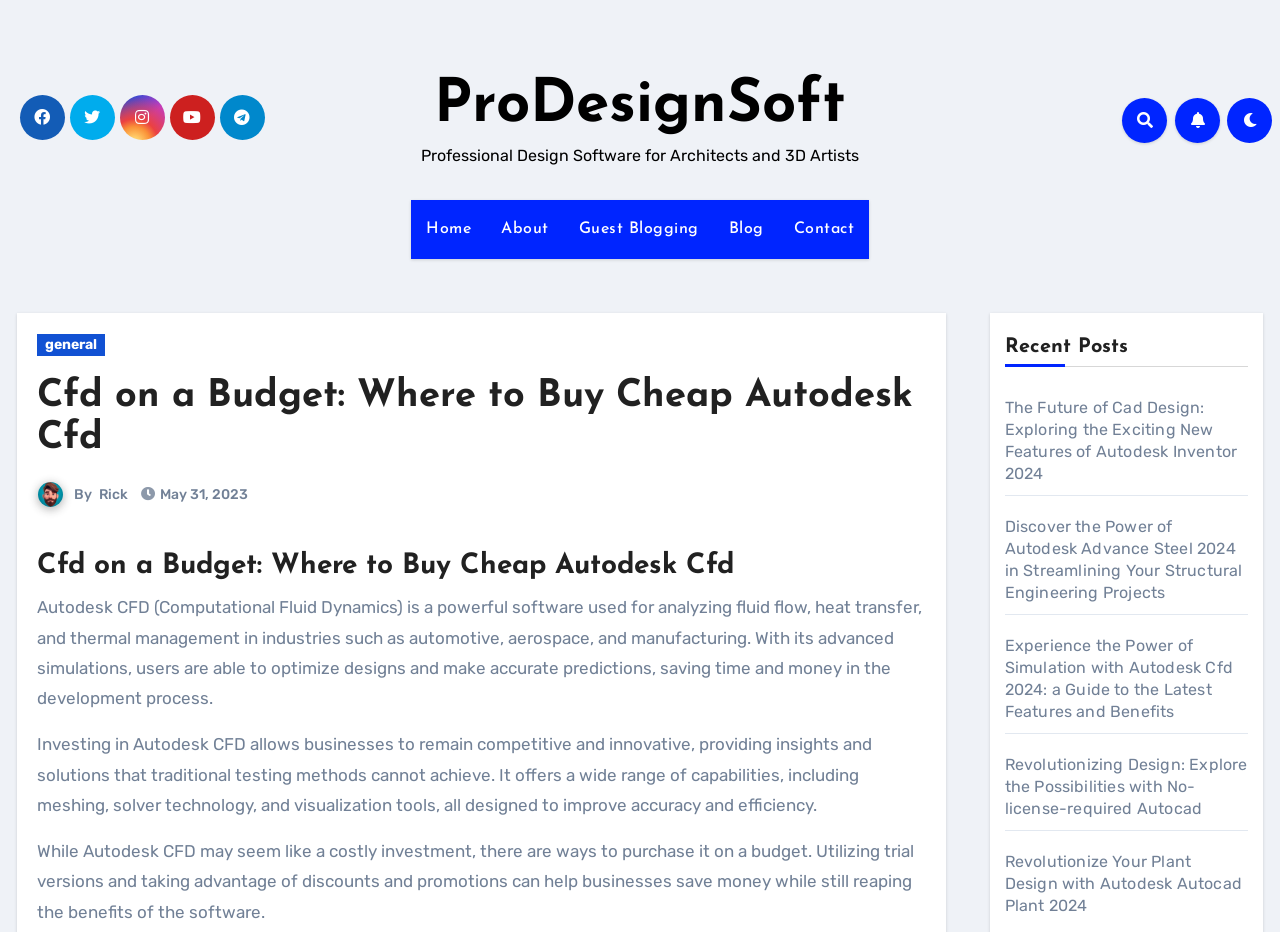Provide the bounding box coordinates of the HTML element described as: "Guest Blogging". The bounding box coordinates should be four float numbers between 0 and 1, i.e., [left, top, right, bottom].

[0.44, 0.215, 0.557, 0.278]